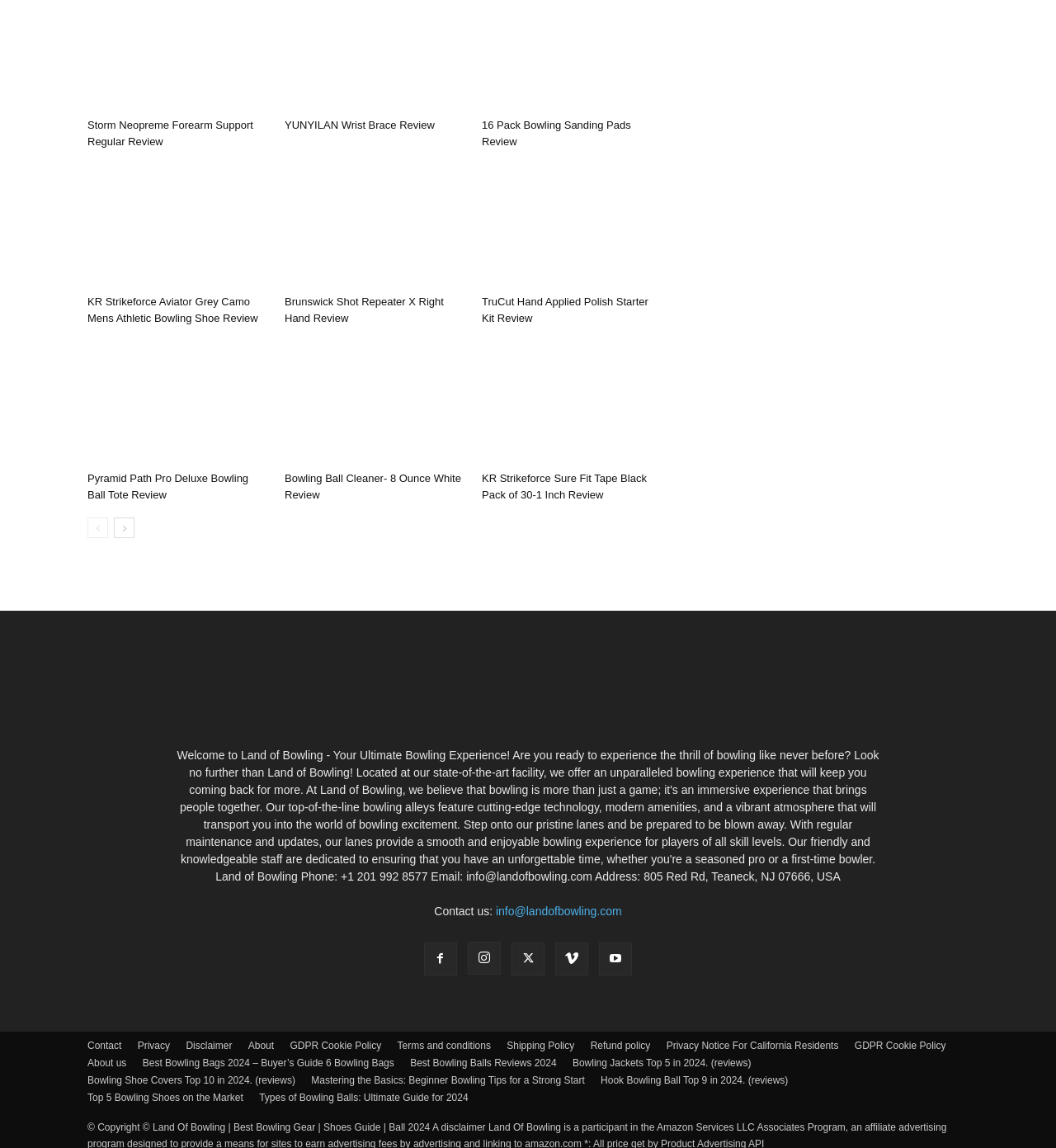Analyze the image and give a detailed response to the question:
How many bowling ball reviews are listed on this webpage?

By examining the links on the webpage, I count five bowling ball reviews, including 'Brunswick Shot Repeater X Right Hand Review', 'KR Strikeforce Aviator Grey Camo Mens Athletic Bowling Shoe Review', '16 Pack Bowling Sanding Pads Review', 'Storm Neopreme Forearm Support Regular Review', and 'YUNYILAN Wrist Brace Review'.